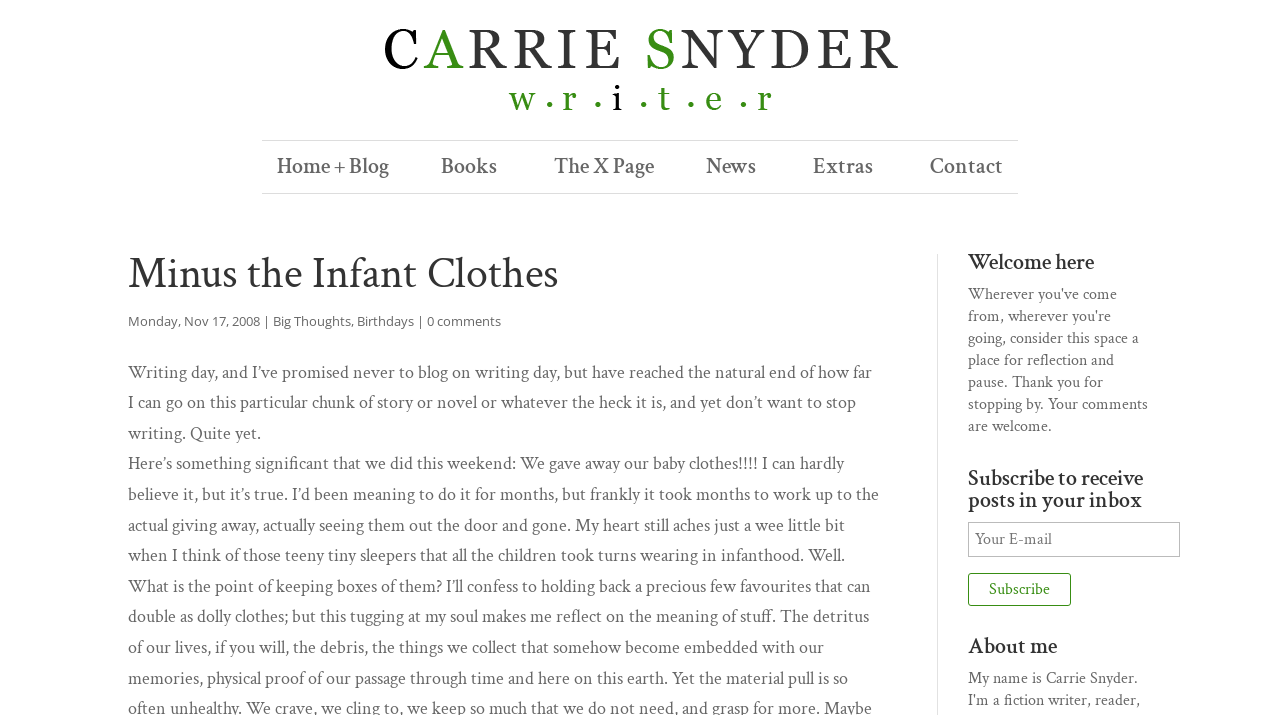Specify the bounding box coordinates of the region I need to click to perform the following instruction: "Click on the 'Big Thoughts' link". The coordinates must be four float numbers in the range of 0 to 1, i.e., [left, top, right, bottom].

[0.213, 0.436, 0.274, 0.462]